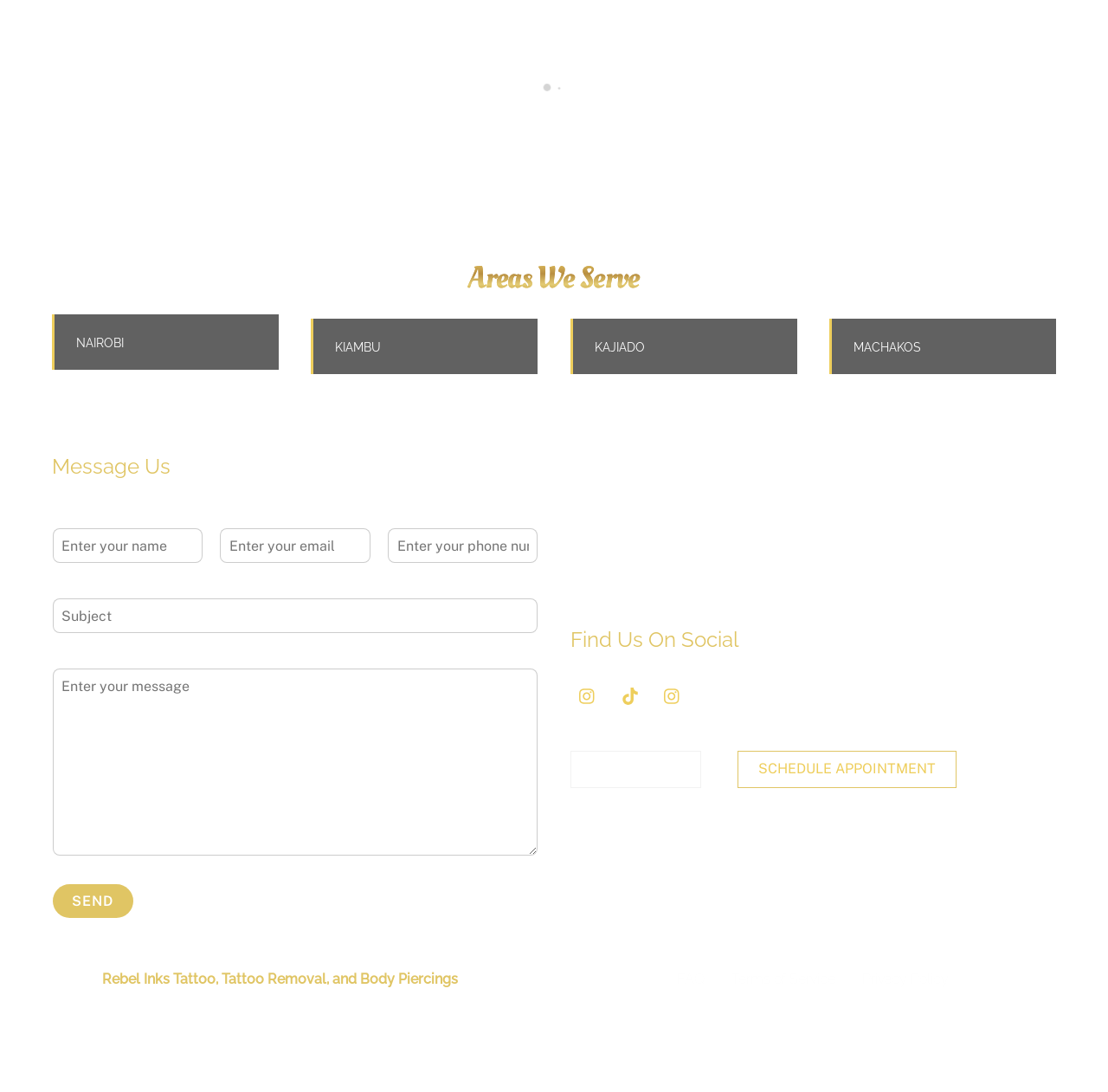What year does the copyright notice refer to?
Give a detailed response to the question by analyzing the screenshot.

I found the answer by looking at the static text element '© 2024.', which is a copyright notice that refers to the year 2024.